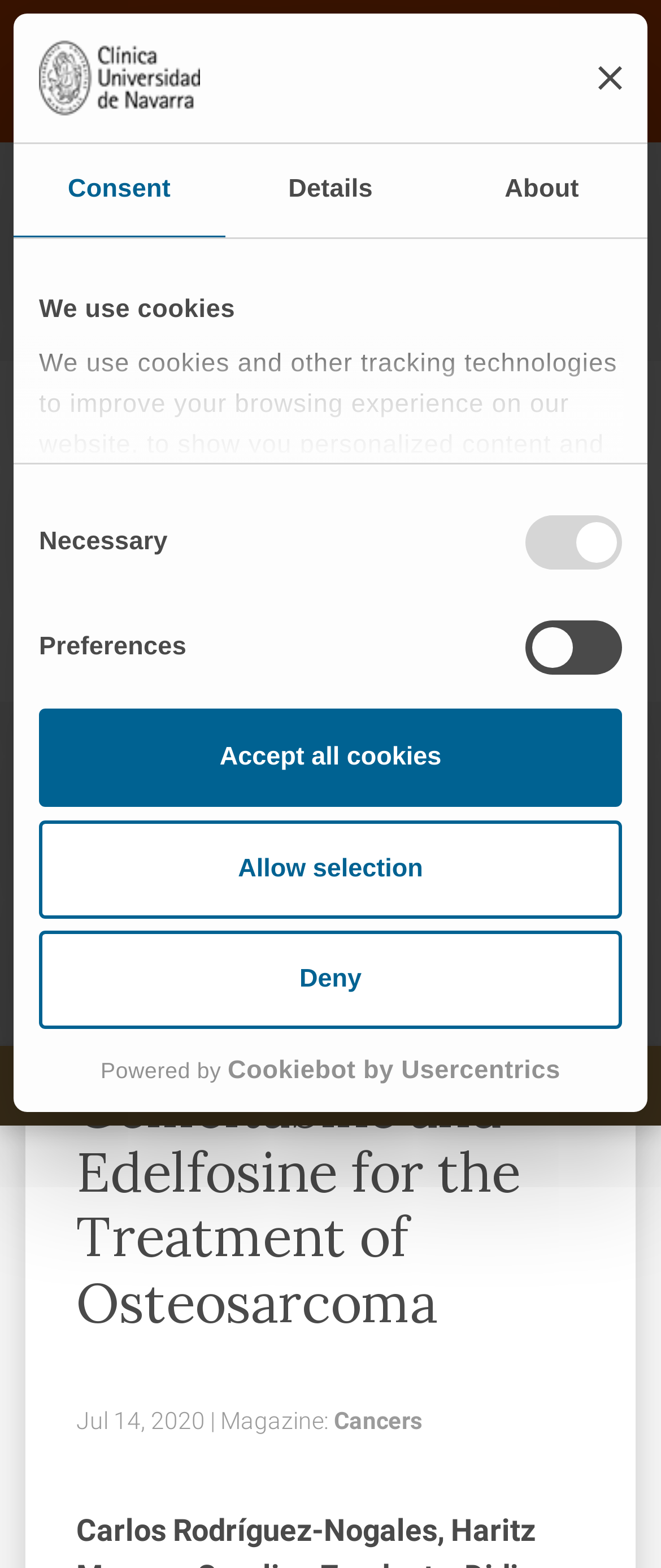Locate the bounding box of the UI element with the following description: "Accept all cookies".

[0.059, 0.452, 0.941, 0.515]